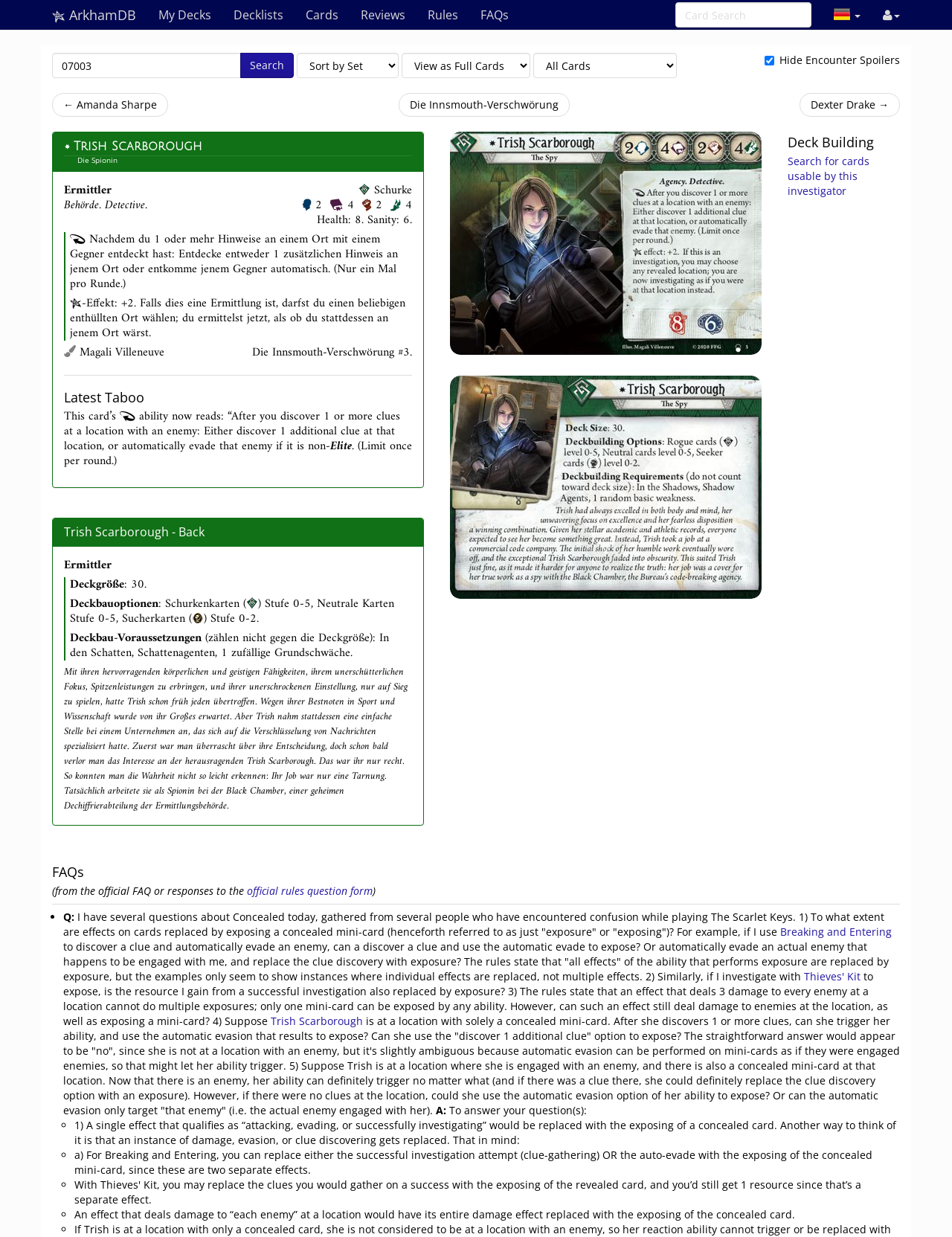Answer the following query concisely with a single word or phrase:
What is the reaction ability of Trish Scarborough?

Discover 1 additional clue or automatically evade that enemy